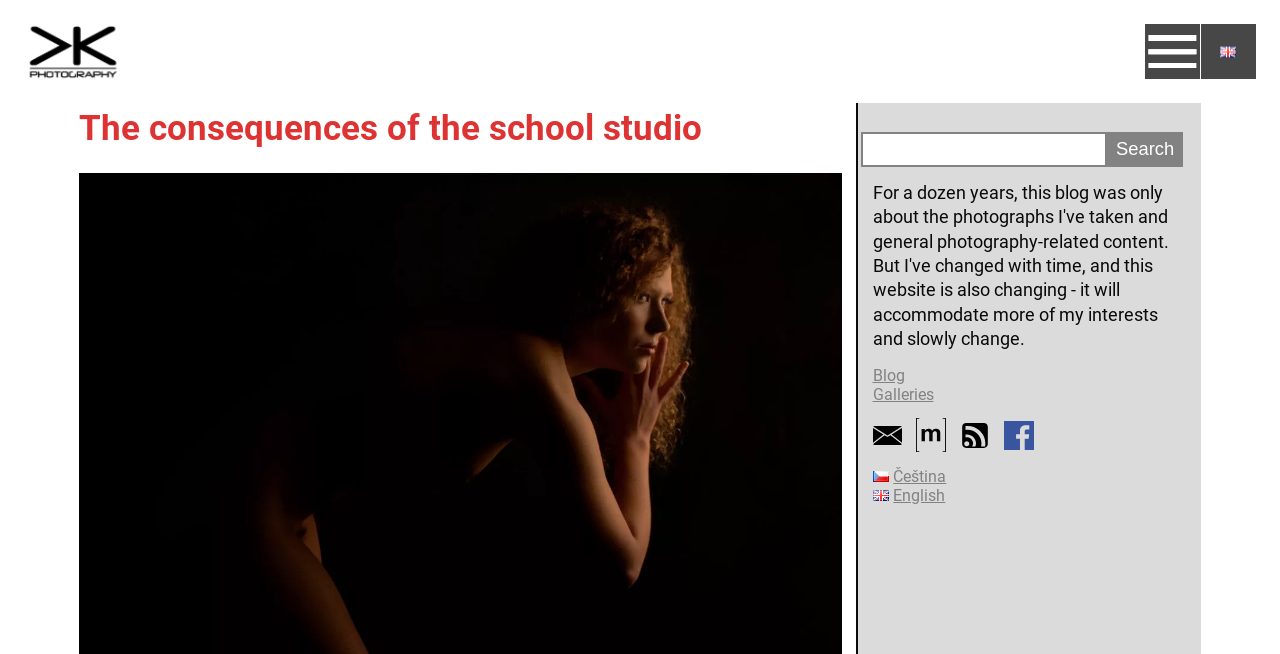What are the main sections of the webpage?
Offer a detailed and full explanation in response to the question.

I found two main sections on the webpage, which are Blog and Galleries. These sections are presented as links on the top of the webpage.